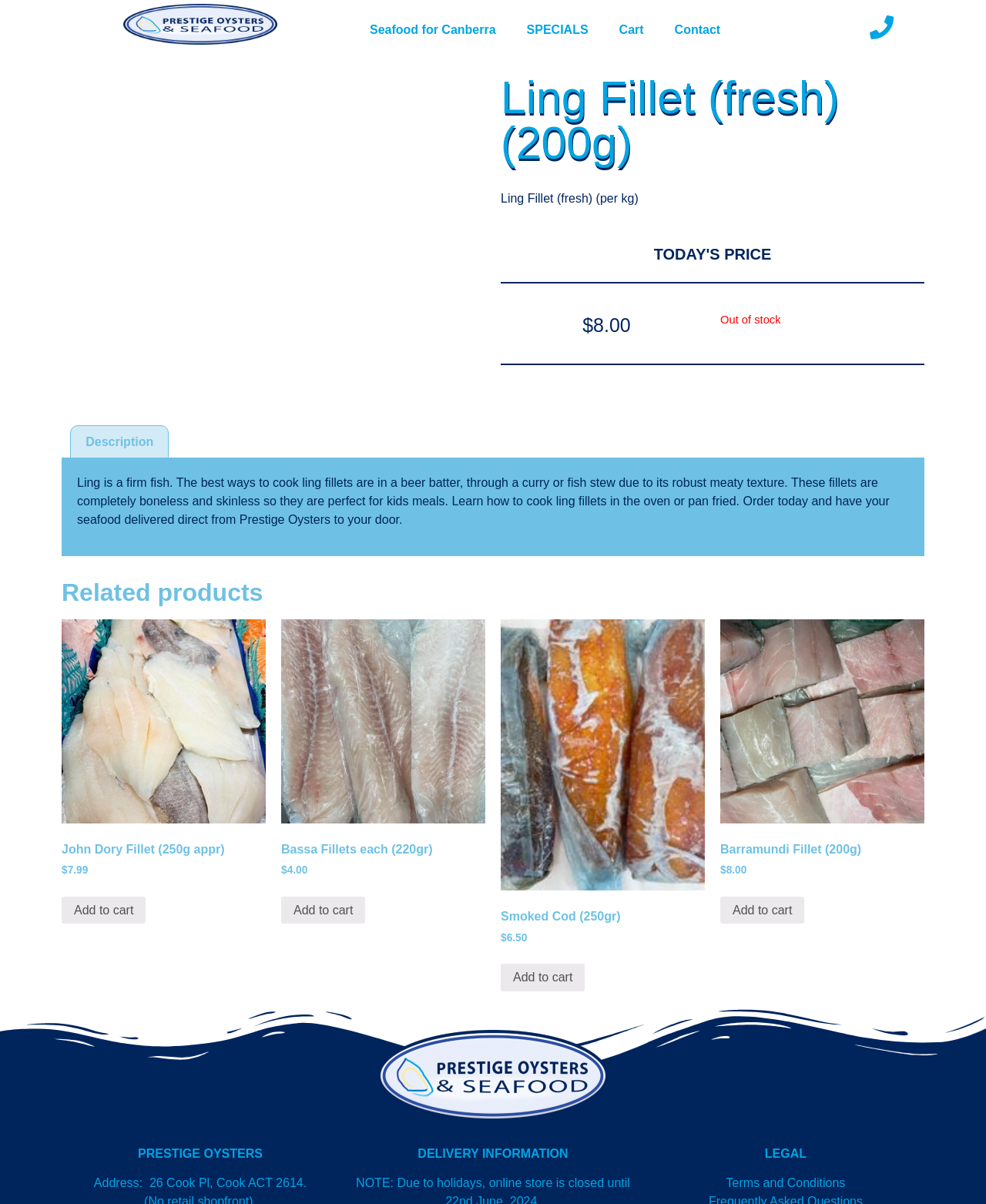Calculate the bounding box coordinates of the UI element given the description: "alt="Prestige Oysters and Seafood"".

[0.125, 0.003, 0.281, 0.037]